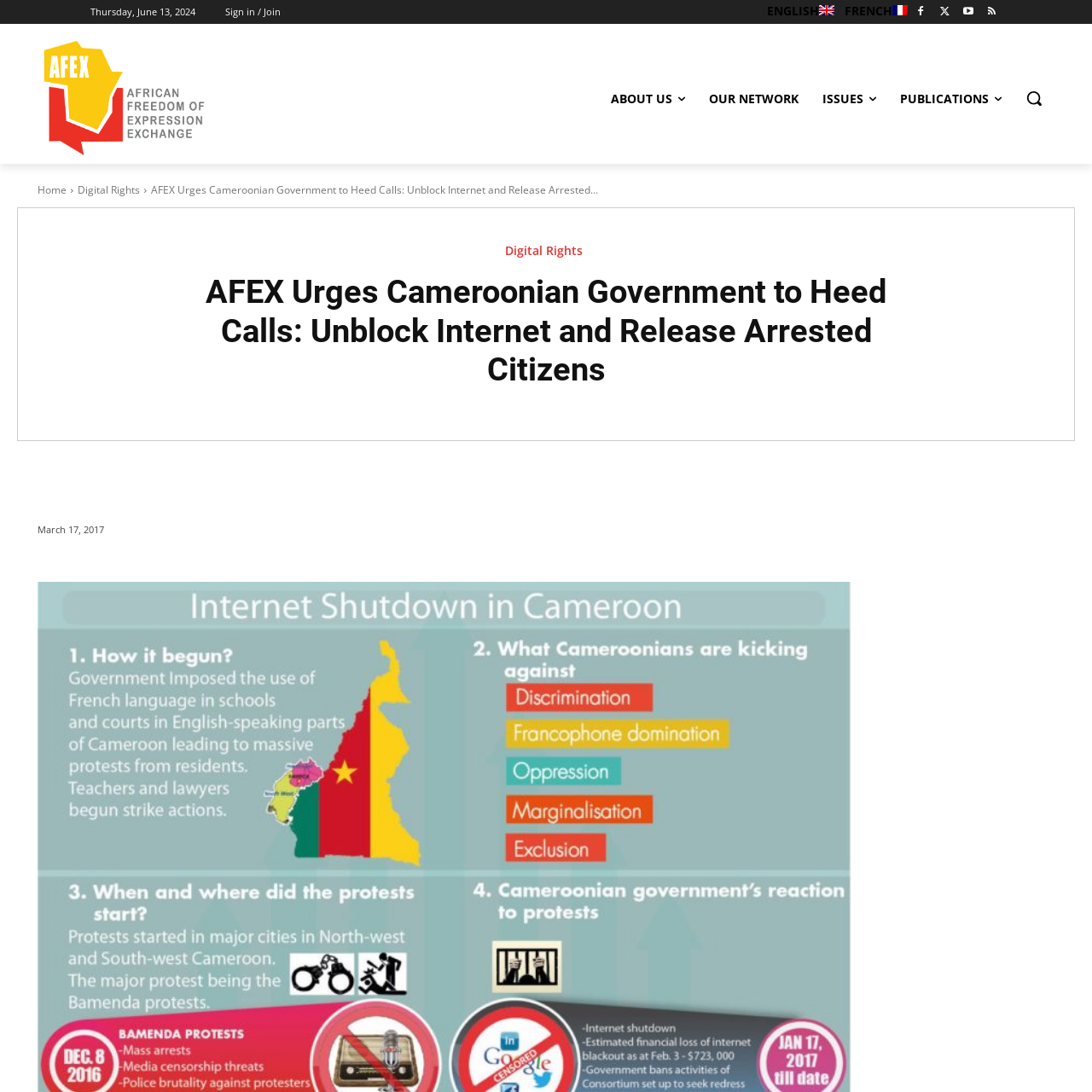Please locate the bounding box coordinates for the element that should be clicked to achieve the following instruction: "Click the Search button". Ensure the coordinates are given as four float numbers between 0 and 1, i.e., [left, top, right, bottom].

[0.928, 0.071, 0.966, 0.109]